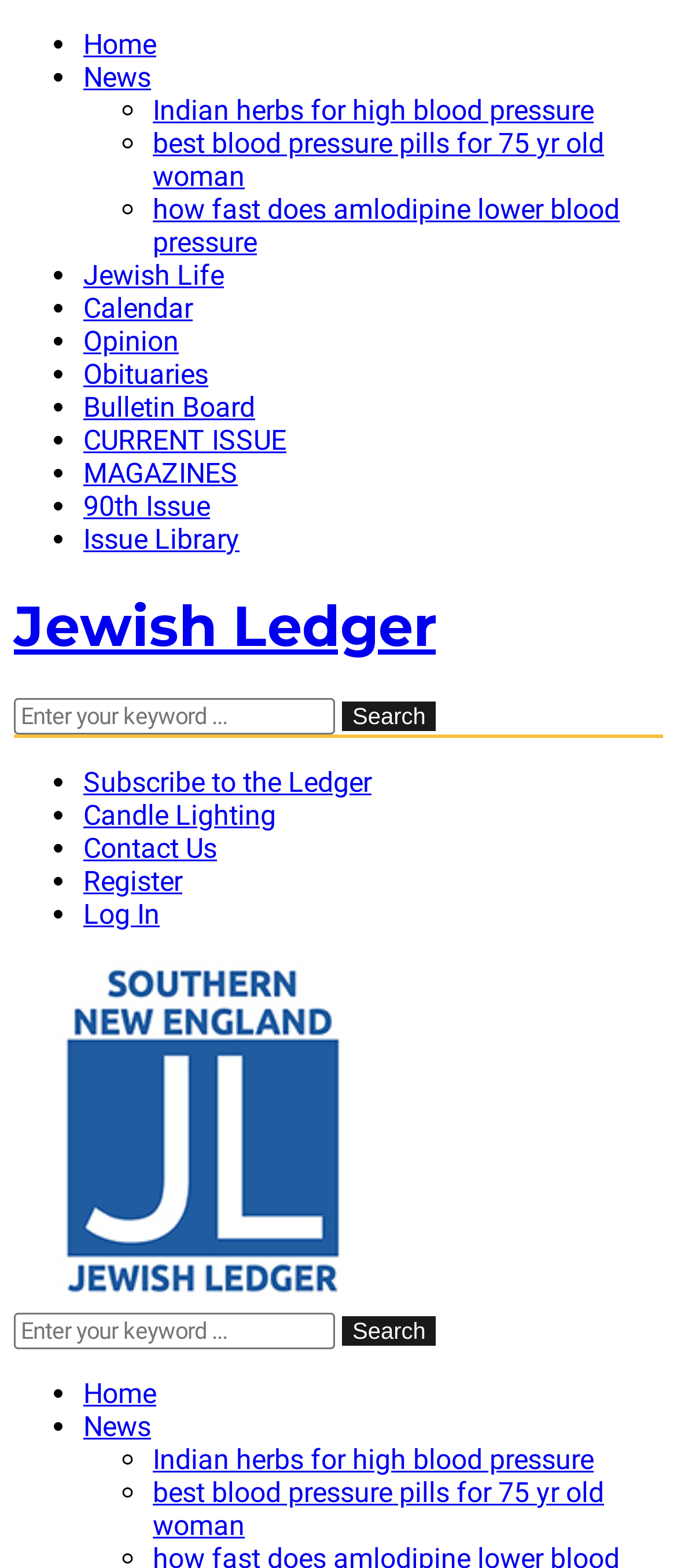Provide a short, one-word or phrase answer to the question below:
How many links are there in the main navigation menu?

12